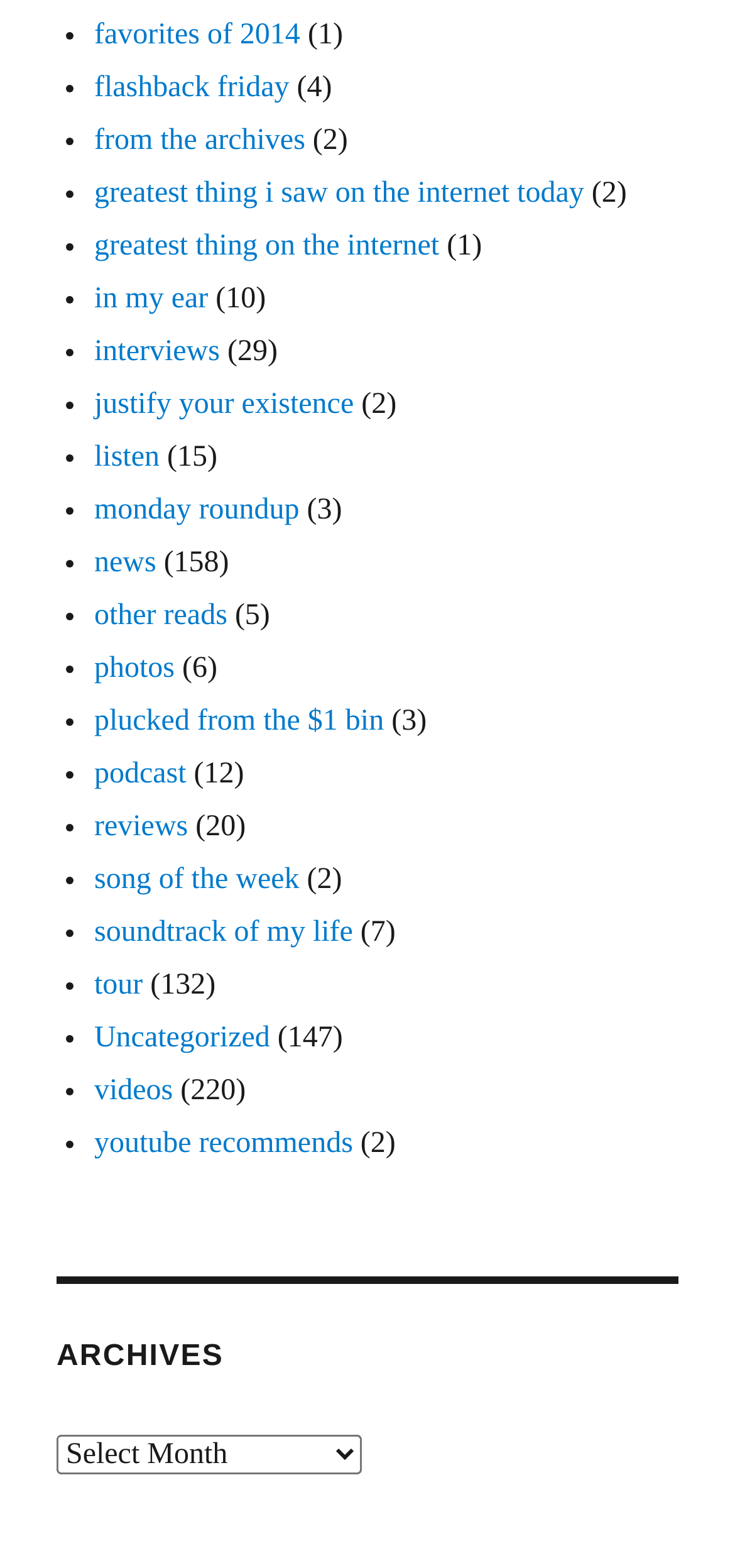What is the most popular category in the webpage?
Provide a one-word or short-phrase answer based on the image.

News